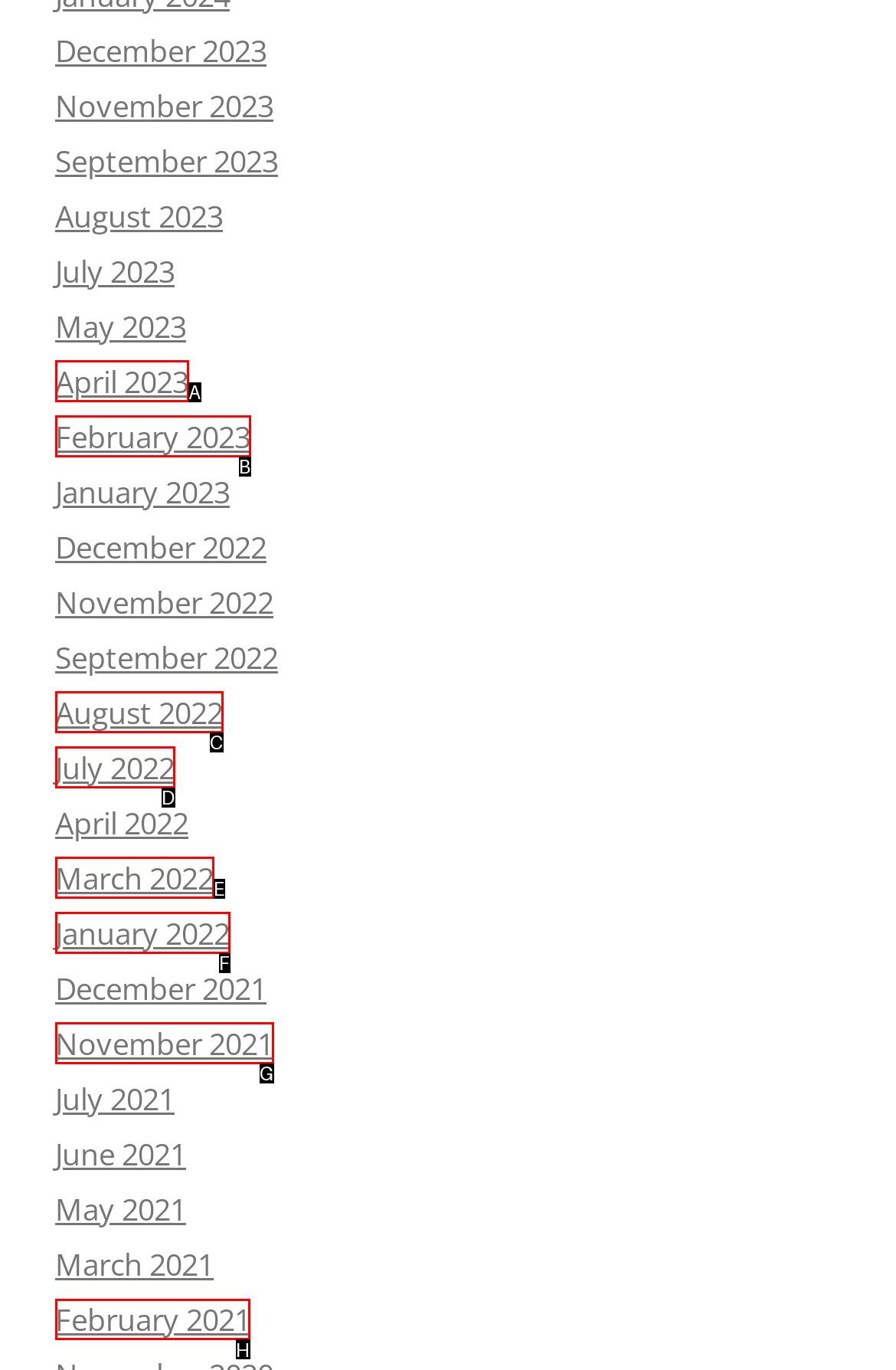Select the appropriate HTML element to click on to finish the task: Browse articles in the ENTERTAINMENT category.
Answer with the letter corresponding to the selected option.

None